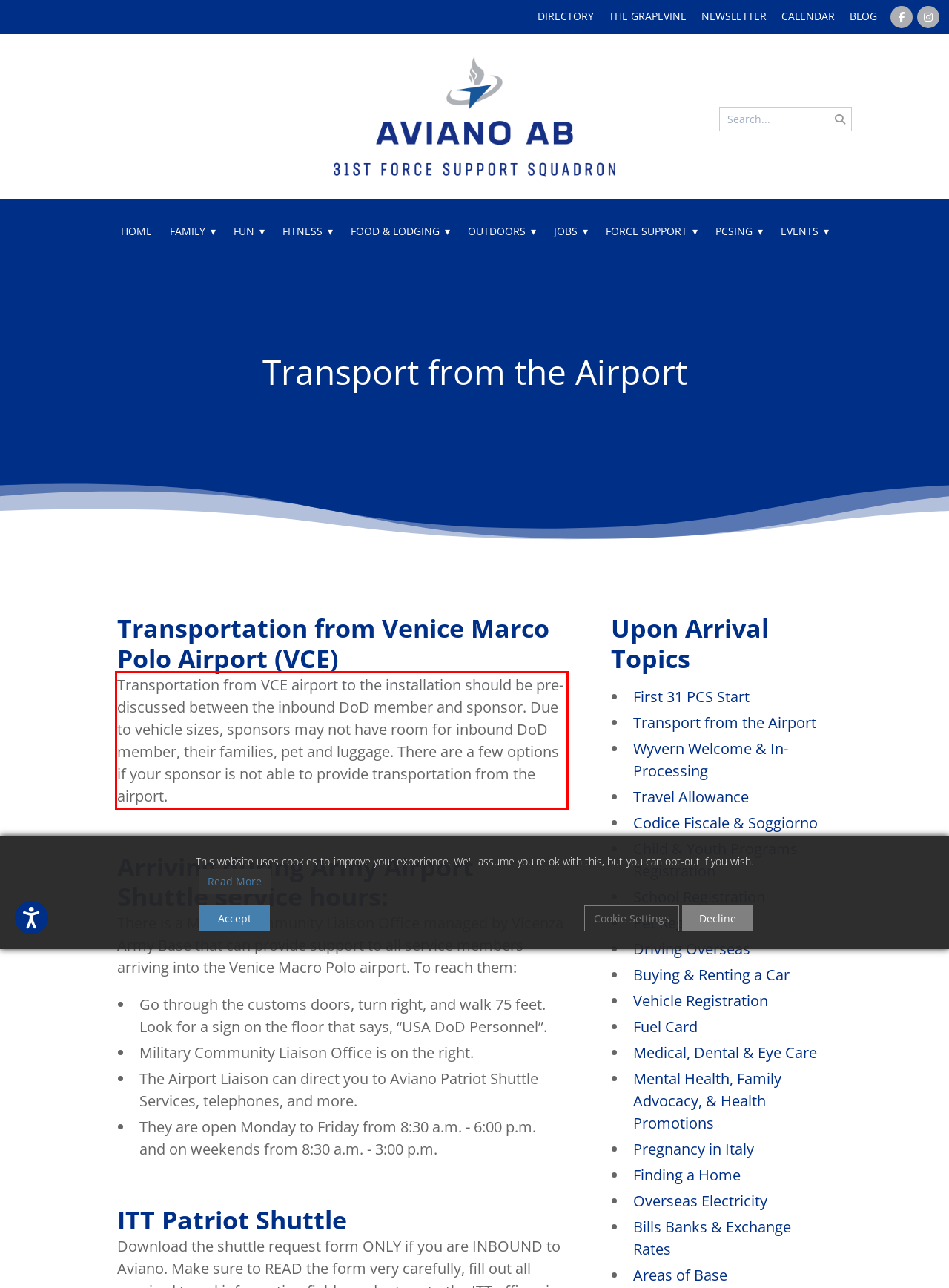Identify the text within the red bounding box on the webpage screenshot and generate the extracted text content.

Transportation from VCE airport to the installation should be pre-discussed between the inbound DoD member and sponsor. Due to vehicle sizes, sponsors may not have room for inbound DoD member, their families, pet and luggage. There are a few options if your sponsor is not able to provide transportation from the airport.